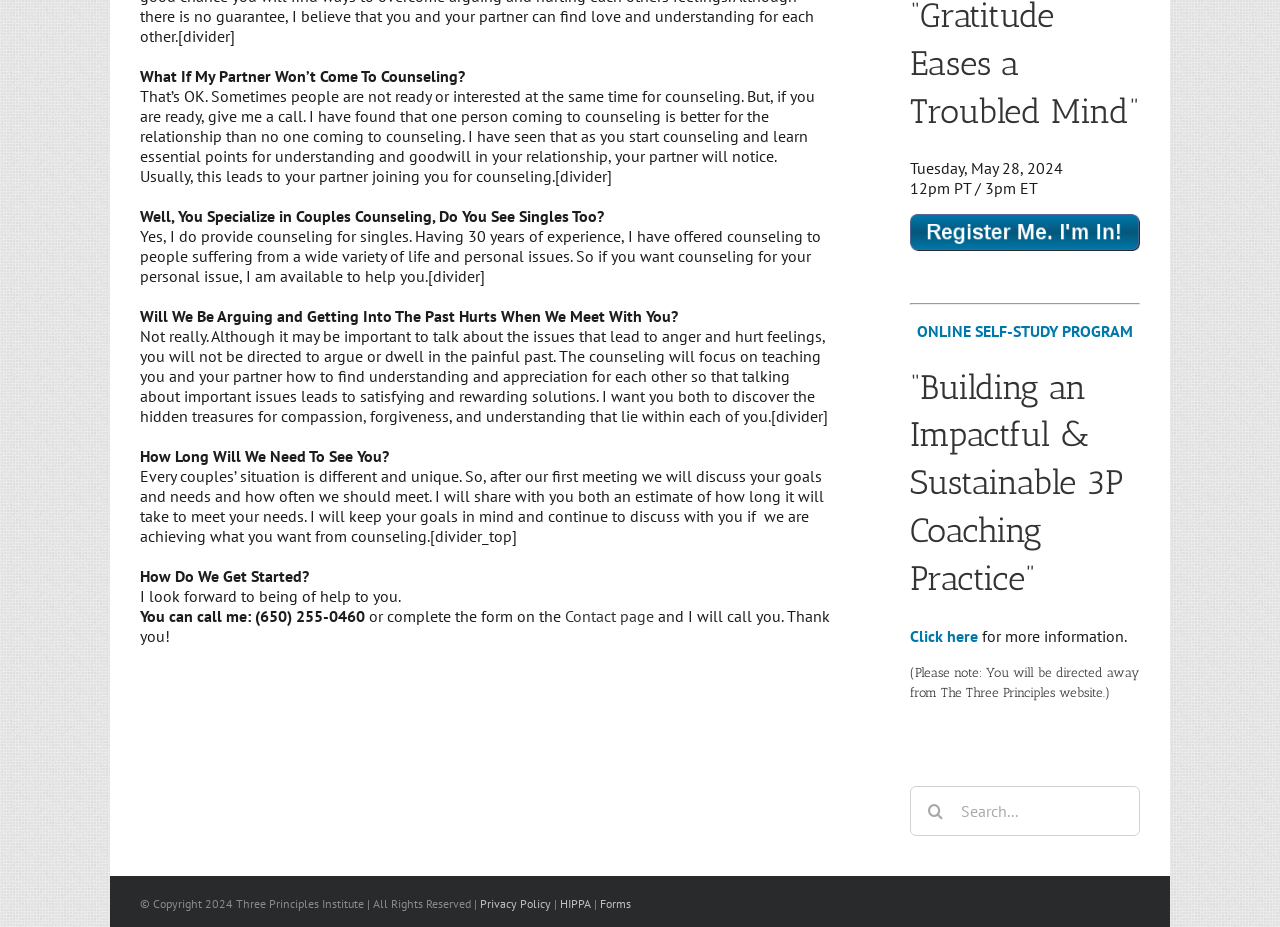Give the bounding box coordinates for the element described by: "Privacy Policy".

[0.375, 0.966, 0.43, 0.982]